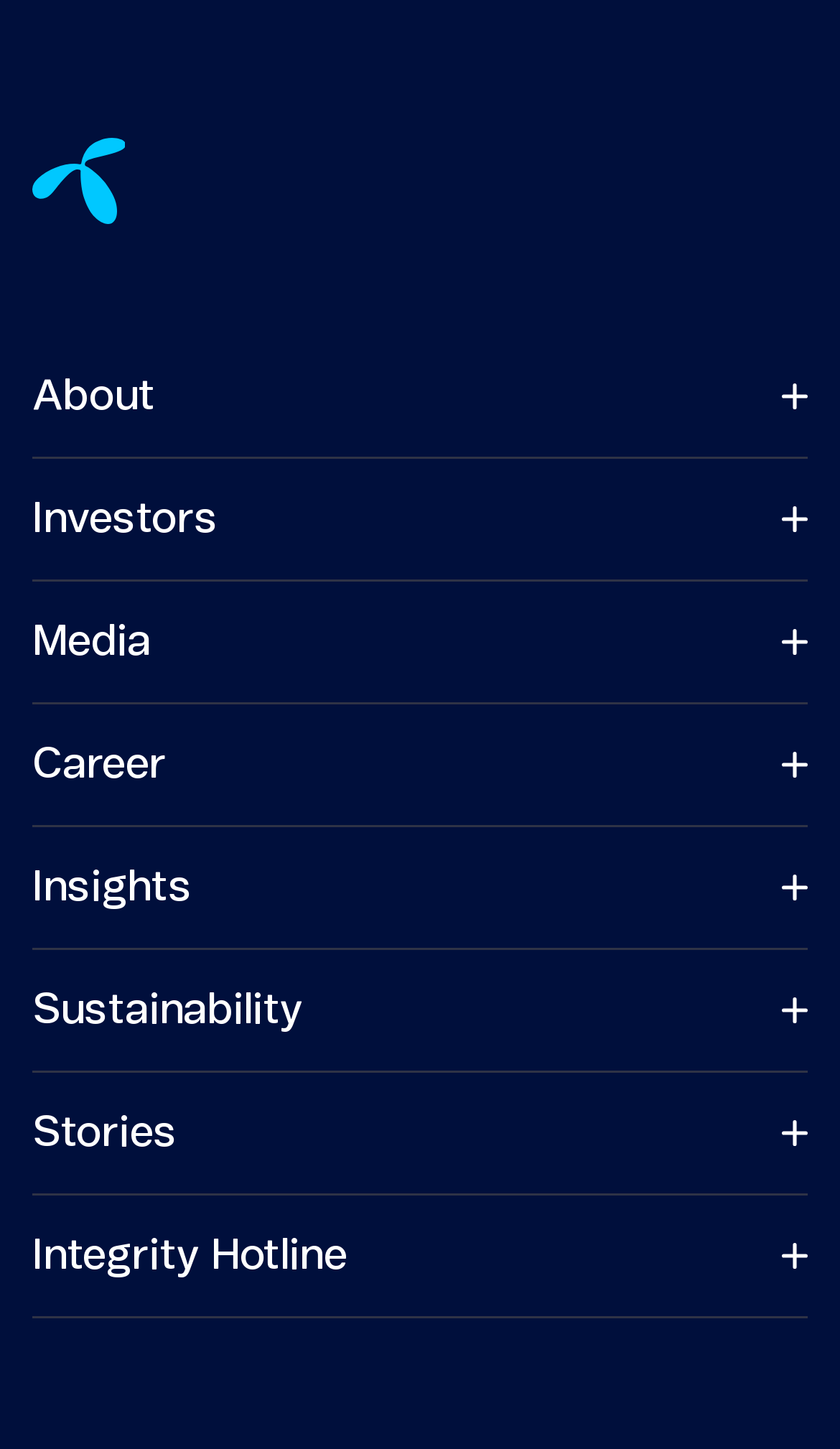Identify the bounding box coordinates of the specific part of the webpage to click to complete this instruction: "Learn about Responsible Business".

[0.038, 0.739, 0.479, 0.798]